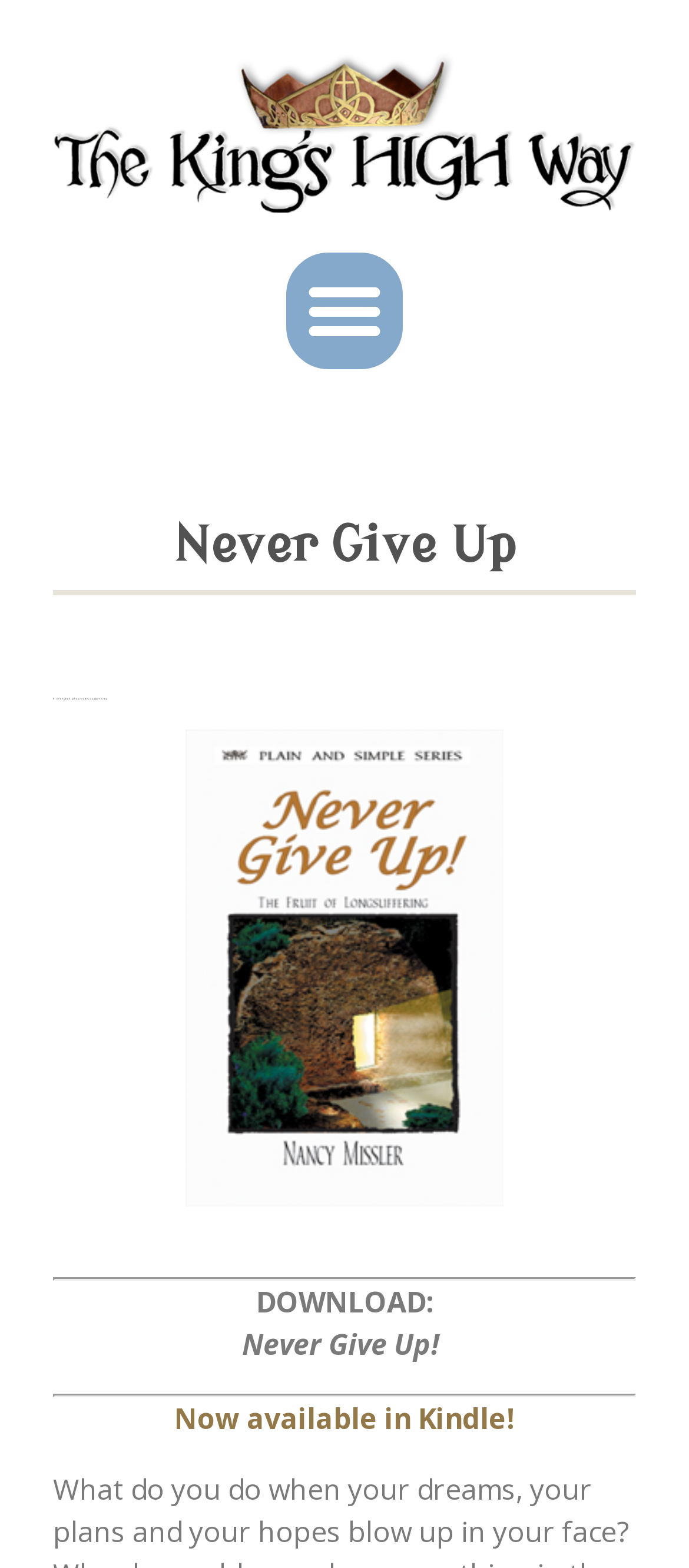What separates the sections on the webpage?
Using the visual information, answer the question in a single word or phrase.

Horizontal separator